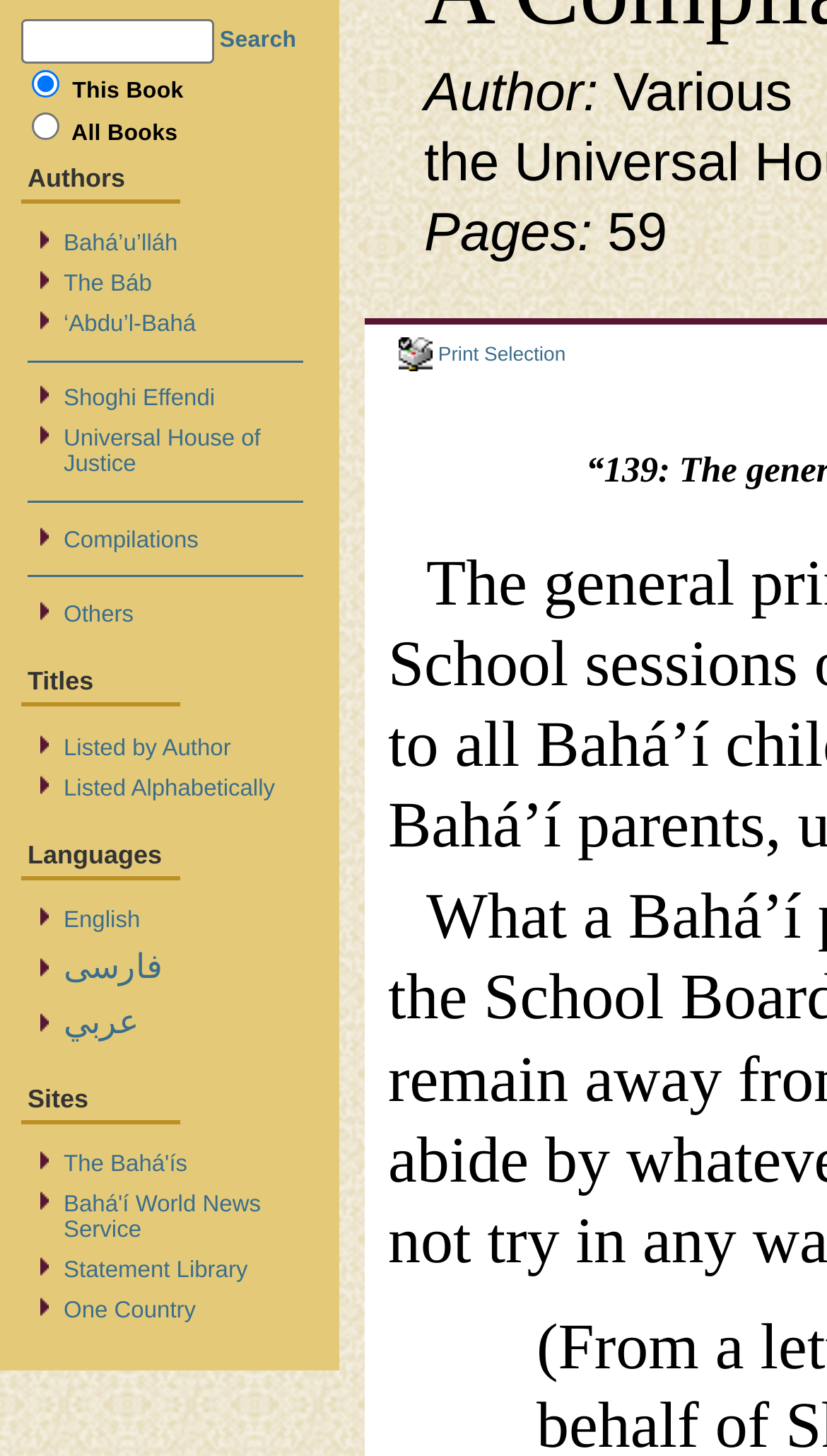Please identify the bounding box coordinates of the element that needs to be clicked to execute the following command: "Click on 'Bahá’u’lláh' link". Provide the bounding box using four float numbers between 0 and 1, formatted as [left, top, right, bottom].

[0.077, 0.157, 0.215, 0.176]